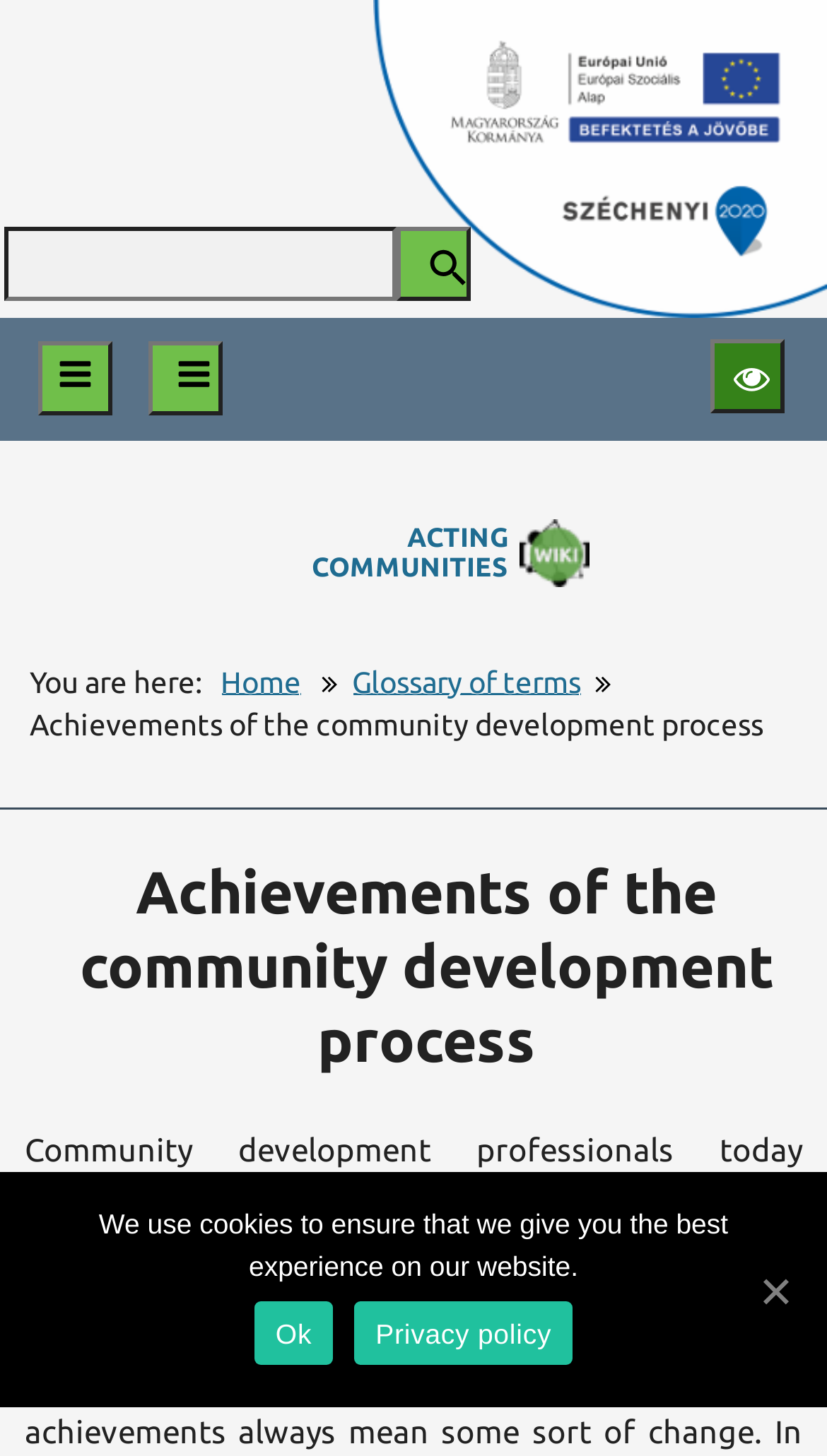Please determine the bounding box coordinates for the UI element described as: "parent_node: Search name="s"".

[0.005, 0.156, 0.479, 0.207]